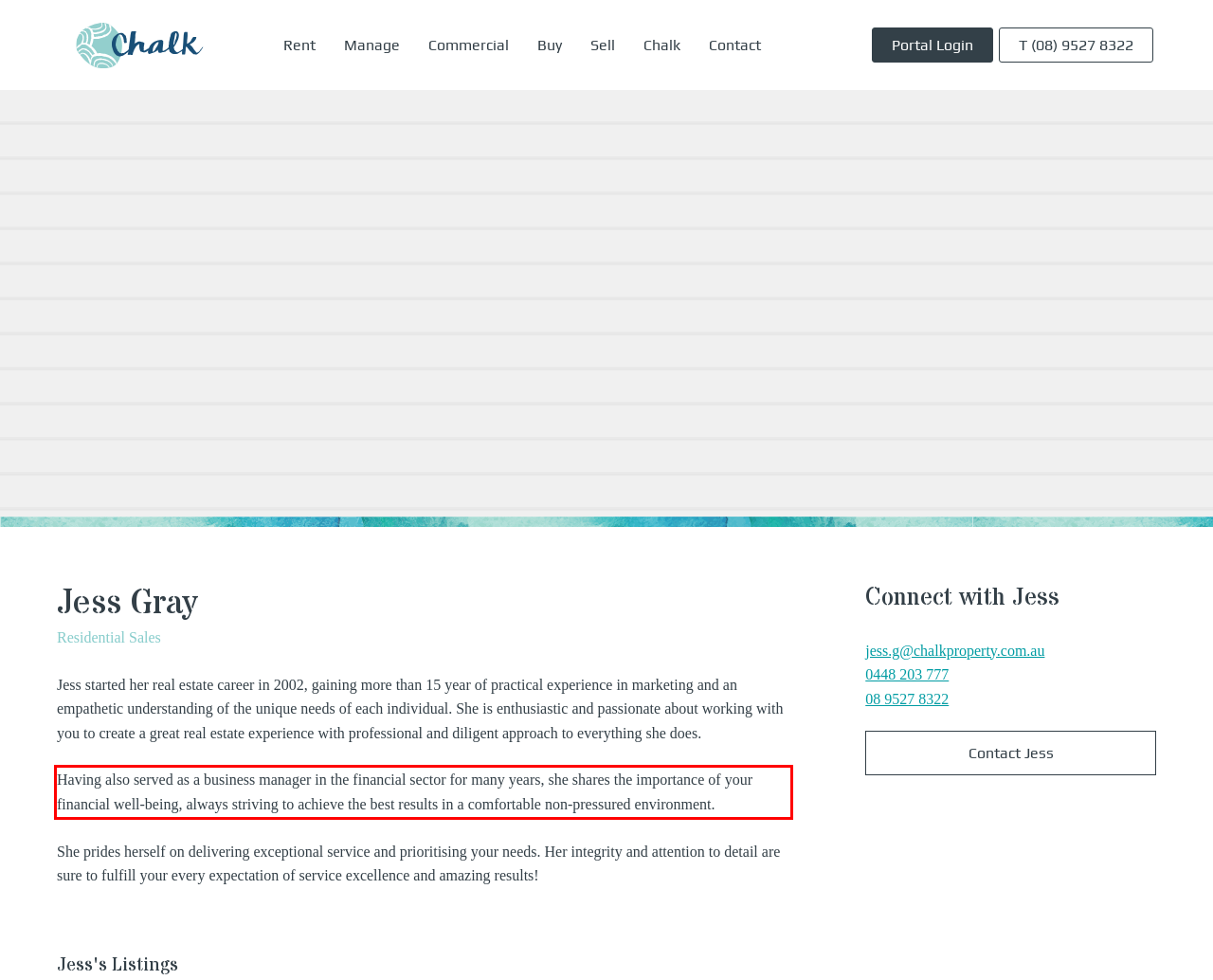Analyze the screenshot of a webpage where a red rectangle is bounding a UI element. Extract and generate the text content within this red bounding box.

Having also served as a business manager in the financial sector for many years, she shares the importance of your financial well-being, always striving to achieve the best results in a comfortable non-pressured environment.